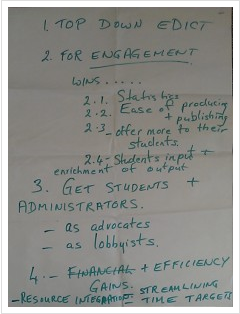Explain what is happening in the image with as much detail as possible.

The image features a handwritten list on a piece of paper outlining key points related to enhancing engagement and efficiency within an institution. The main headings are clearly numbered and highlight important strategies:

1. **Top Down Edict** - This suggests a directive approach is necessary to initiate changes.
2. **For Engagement** - This section emphasizes the importance of engagement, detailing various wins such as:
   - **Start Hubs**: Possibly referencing central locations or systems for resources.
   - **Ease of Producing and Publishing**: Indicating a focus on simplifying processes for content creation.
   - **Offer More to Their Students**: Highlighting the goal of providing additional resources or opportunities for learners.
   - **Students' Input and Enrichment of Output**: Underlining the value of incorporating student feedback to enhance curriculum quality.

3. **Get Students & Administrators** – This point stresses the necessity of involving both students and administrative bodies as advocates and lobbyists to support initiatives.

4. **Financial & Efficiency Gains** – Aiming for streamlined processes and better resource integration with defined time targets to optimize operations.

This visual serves as an agenda or brainstorming tool, showcasing collaborative ideas aimed at improving educational structures.